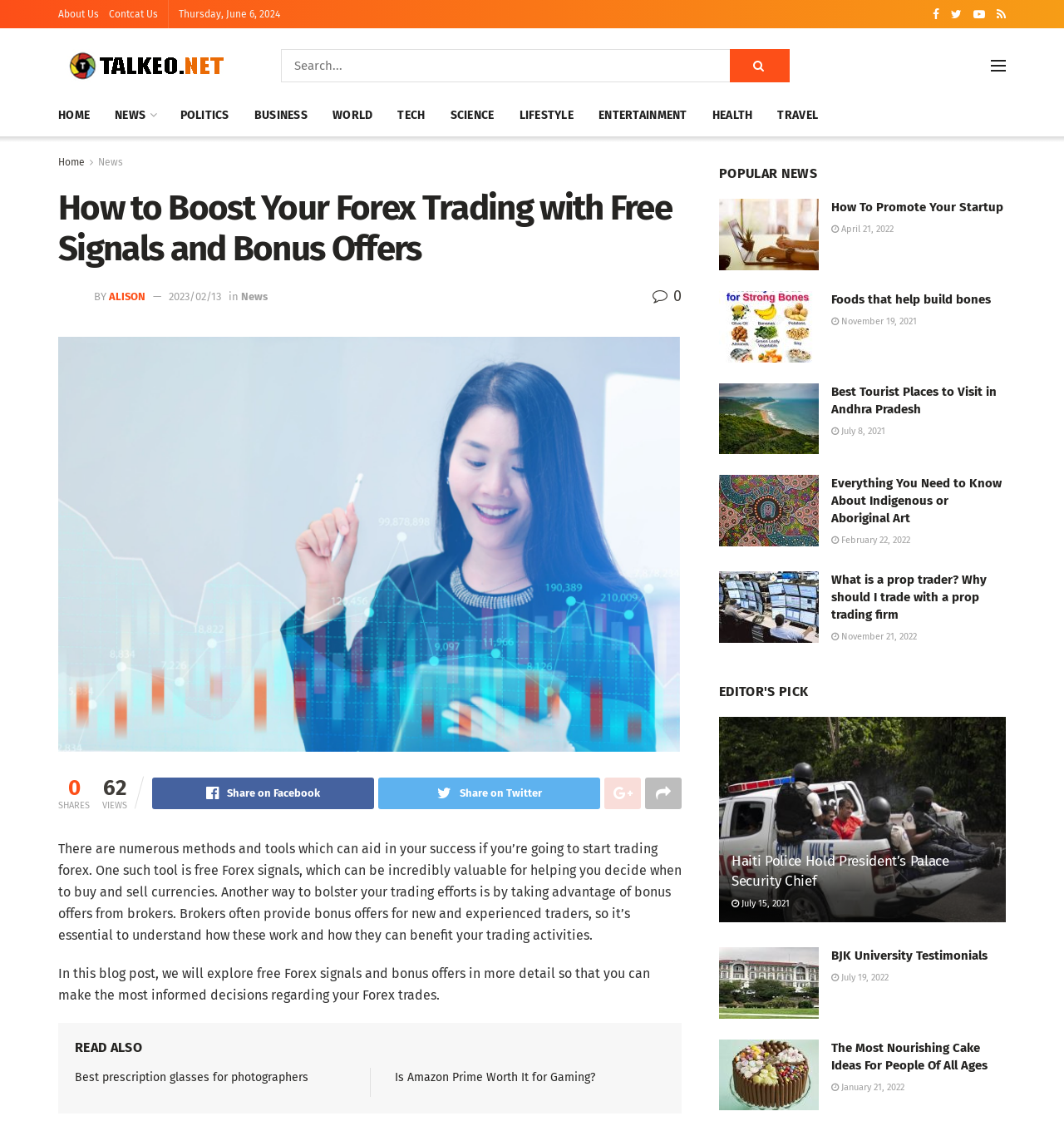Answer succinctly with a single word or phrase:
What is the category of the news article 'Best prescription glasses for photographers'?

Lifestyle